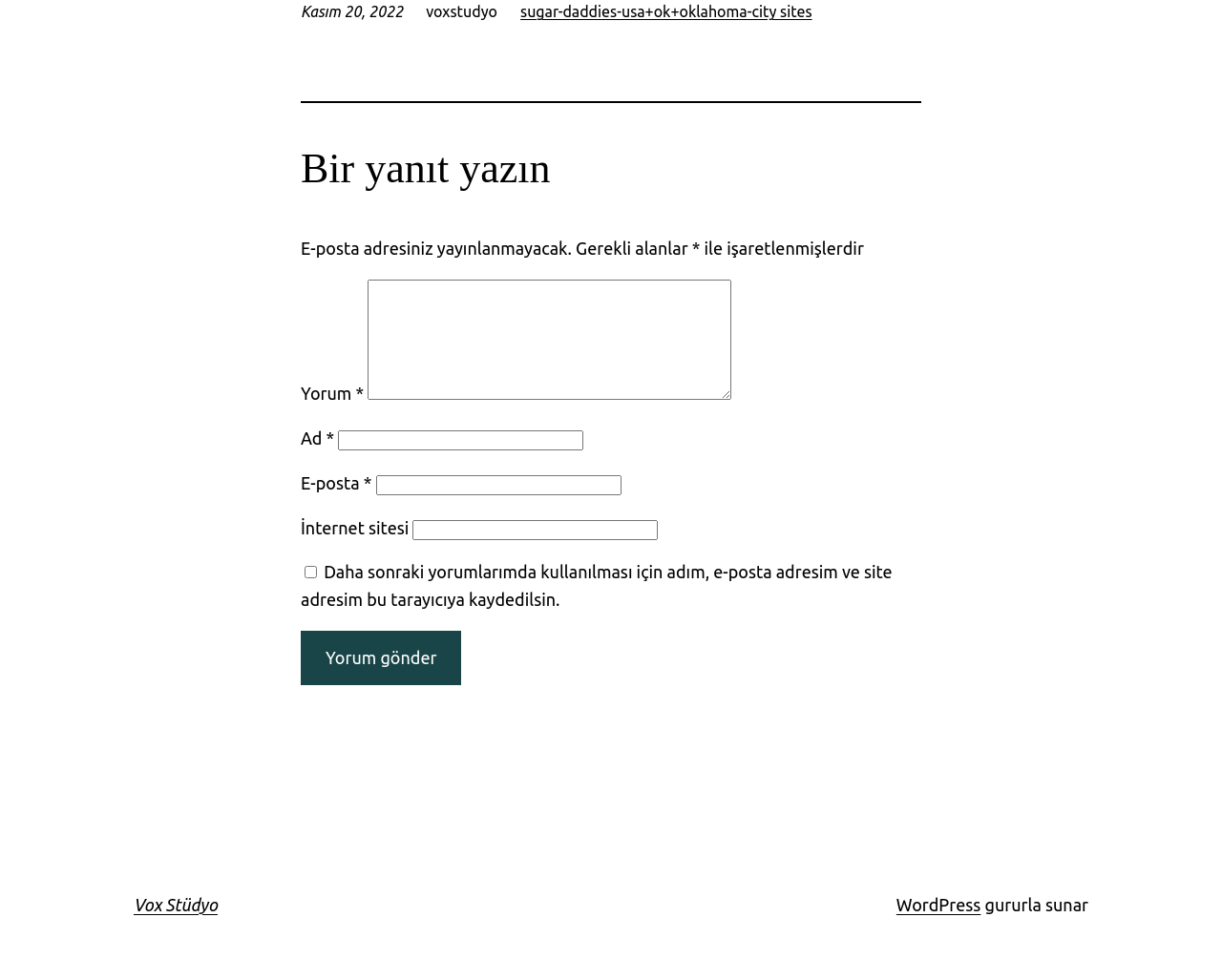Please identify the bounding box coordinates of the area I need to click to accomplish the following instruction: "Visit Vox Stüdyo".

[0.109, 0.913, 0.178, 0.933]